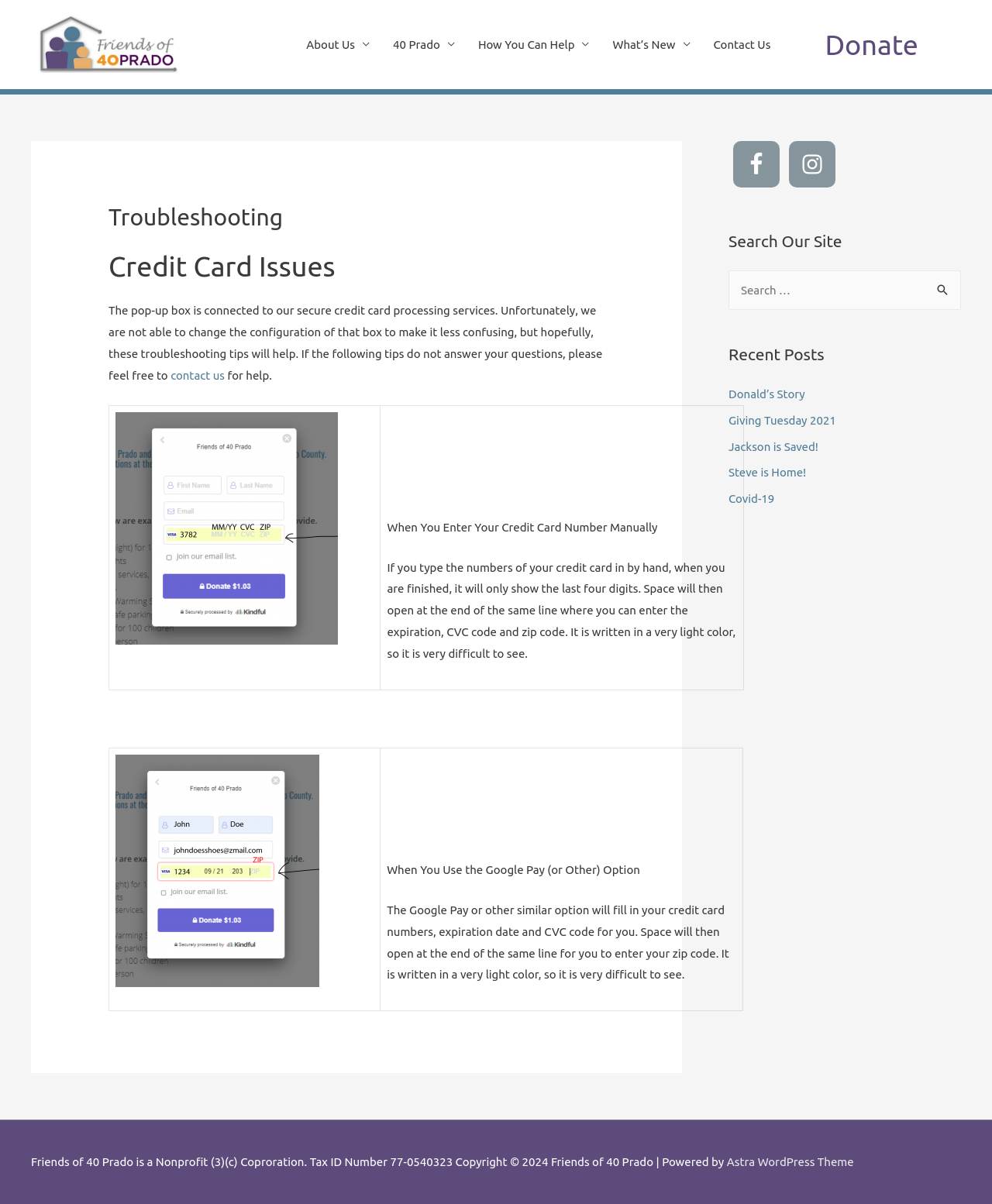Determine the bounding box coordinates of the target area to click to execute the following instruction: "Contact us for help."

[0.172, 0.306, 0.227, 0.317]